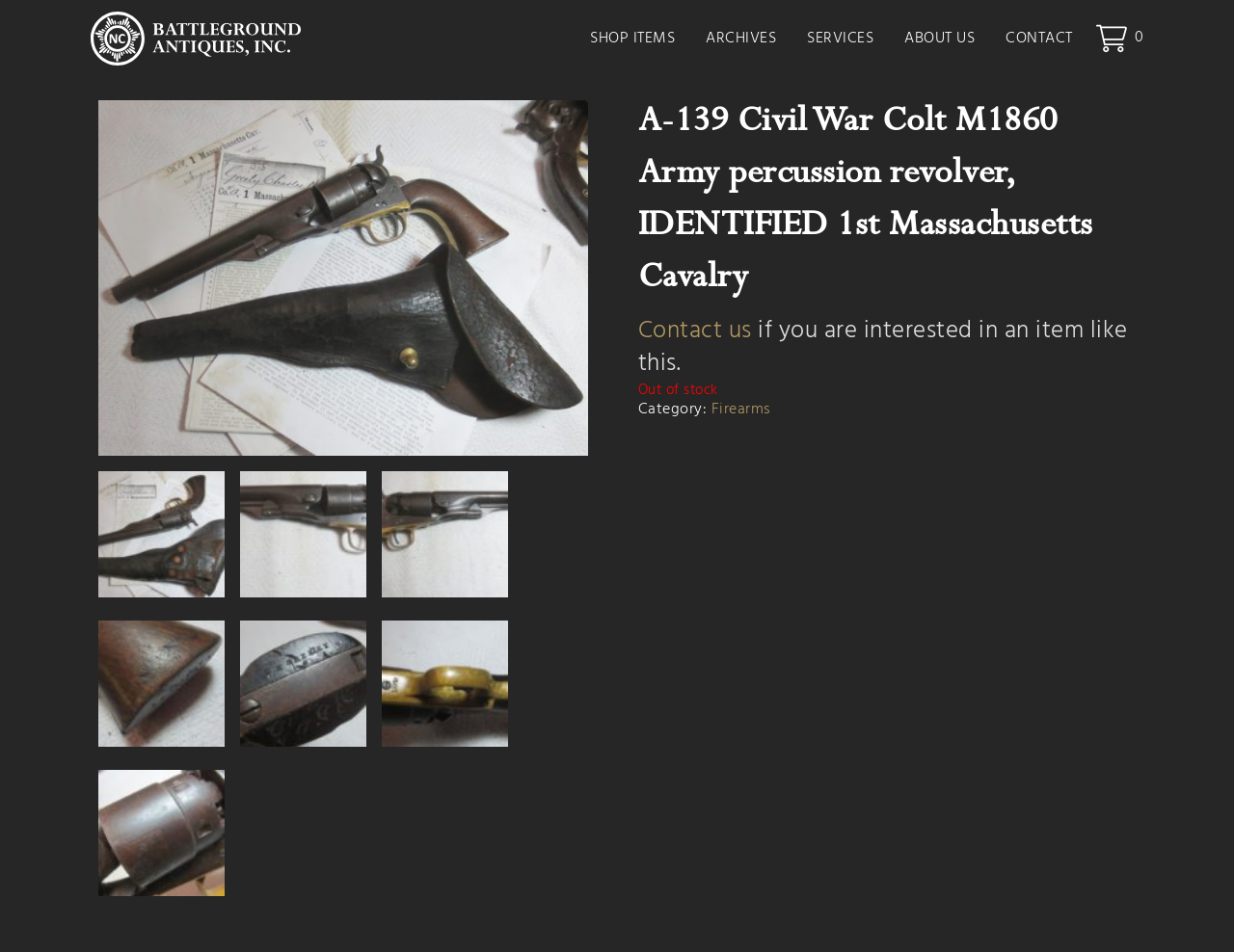What type of item is being sold?
Please answer the question with as much detail and depth as you can.

Based on the webpage, I can see that the main content is about a specific item, which is described as 'A-139 Civil War Colt M1860 Army percussion revolver, IDENTIFIED 1st Massachusetts Cavalry'. This suggests that the item being sold is a revolver, specifically a historical one from the Civil War era.